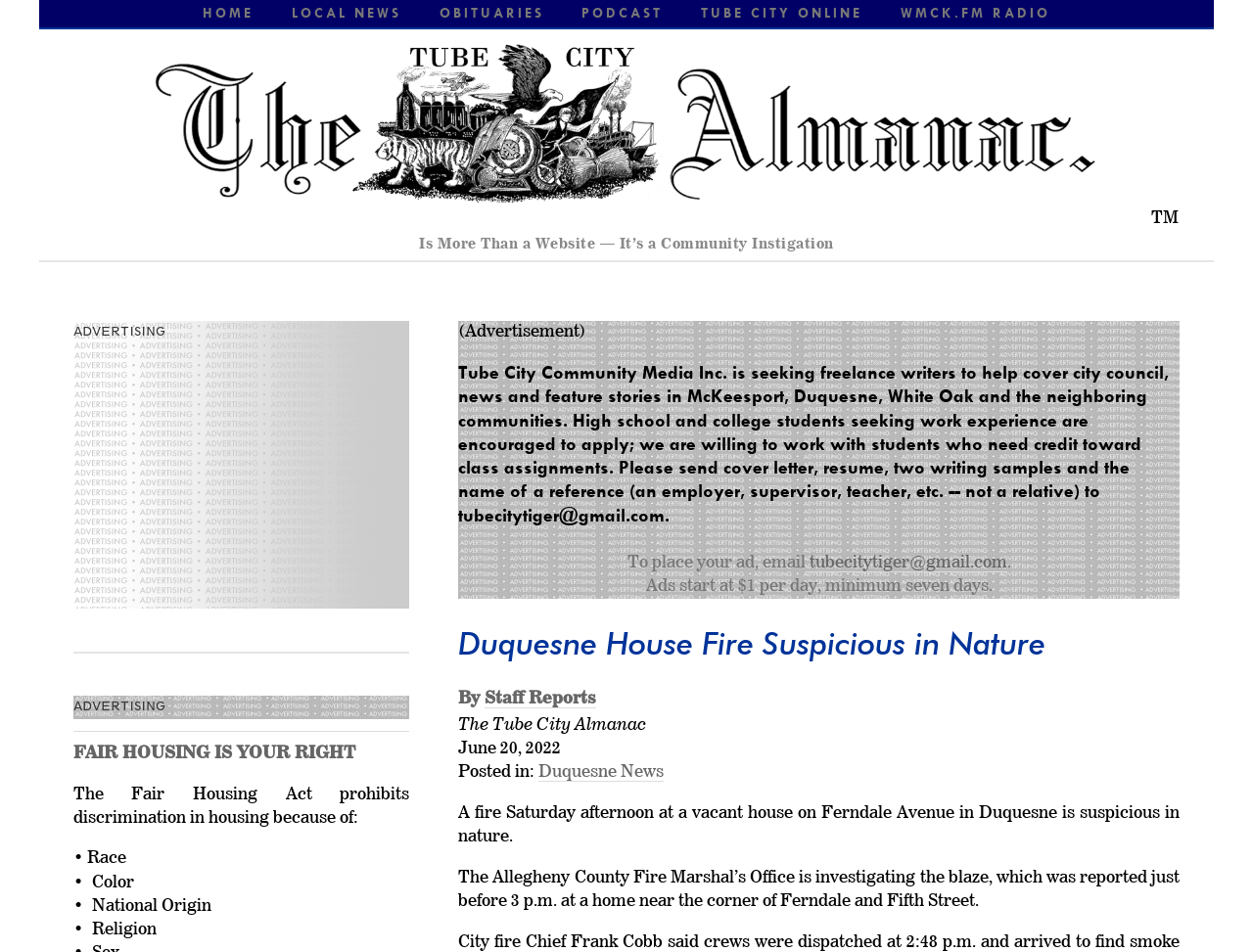Please indicate the bounding box coordinates of the element's region to be clicked to achieve the instruction: "Click the Staff Reports link". Provide the coordinates as four float numbers between 0 and 1, i.e., [left, top, right, bottom].

[0.387, 0.723, 0.476, 0.745]